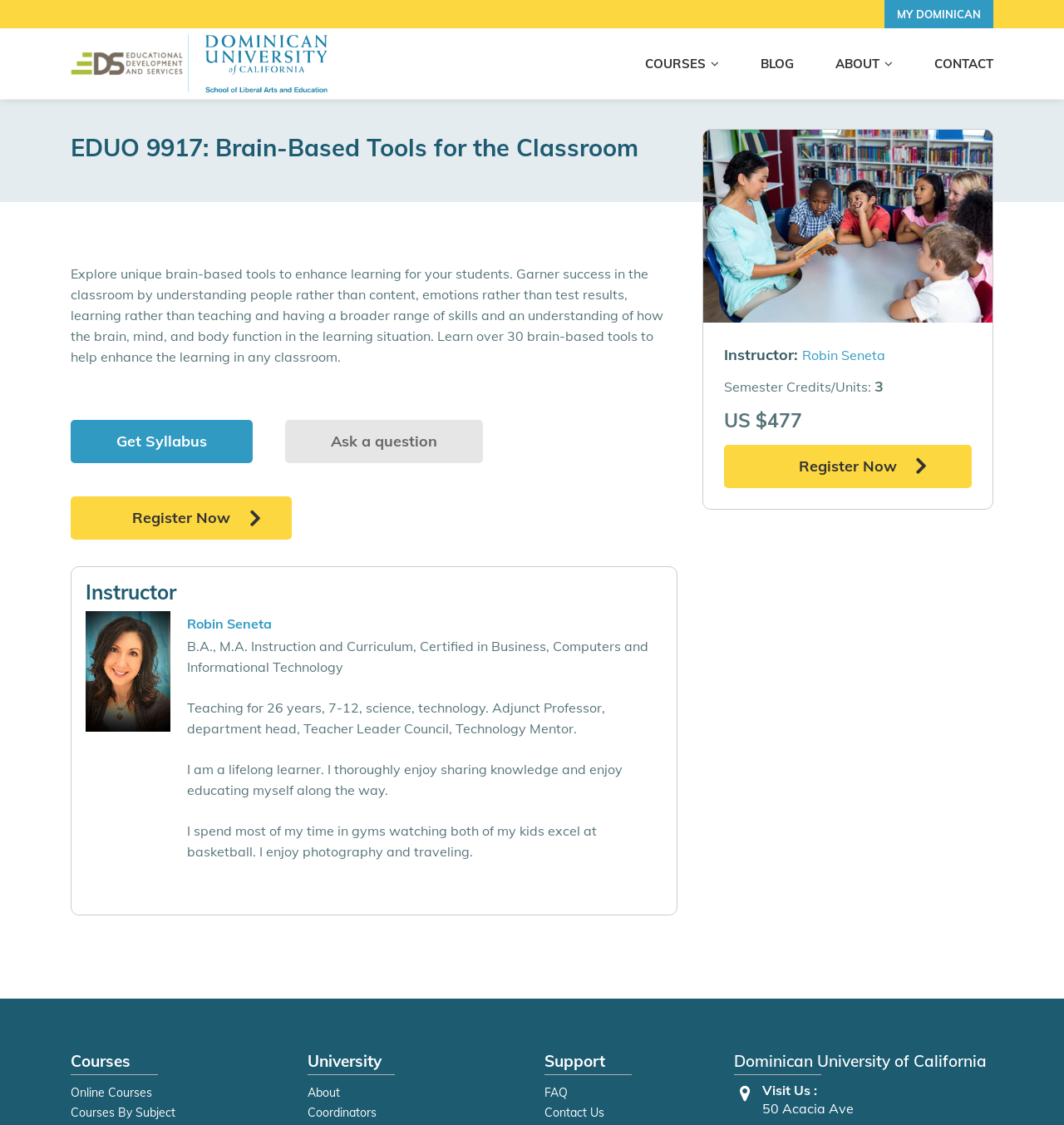Answer this question using a single word or a brief phrase:
How many semester credits is this course worth?

3